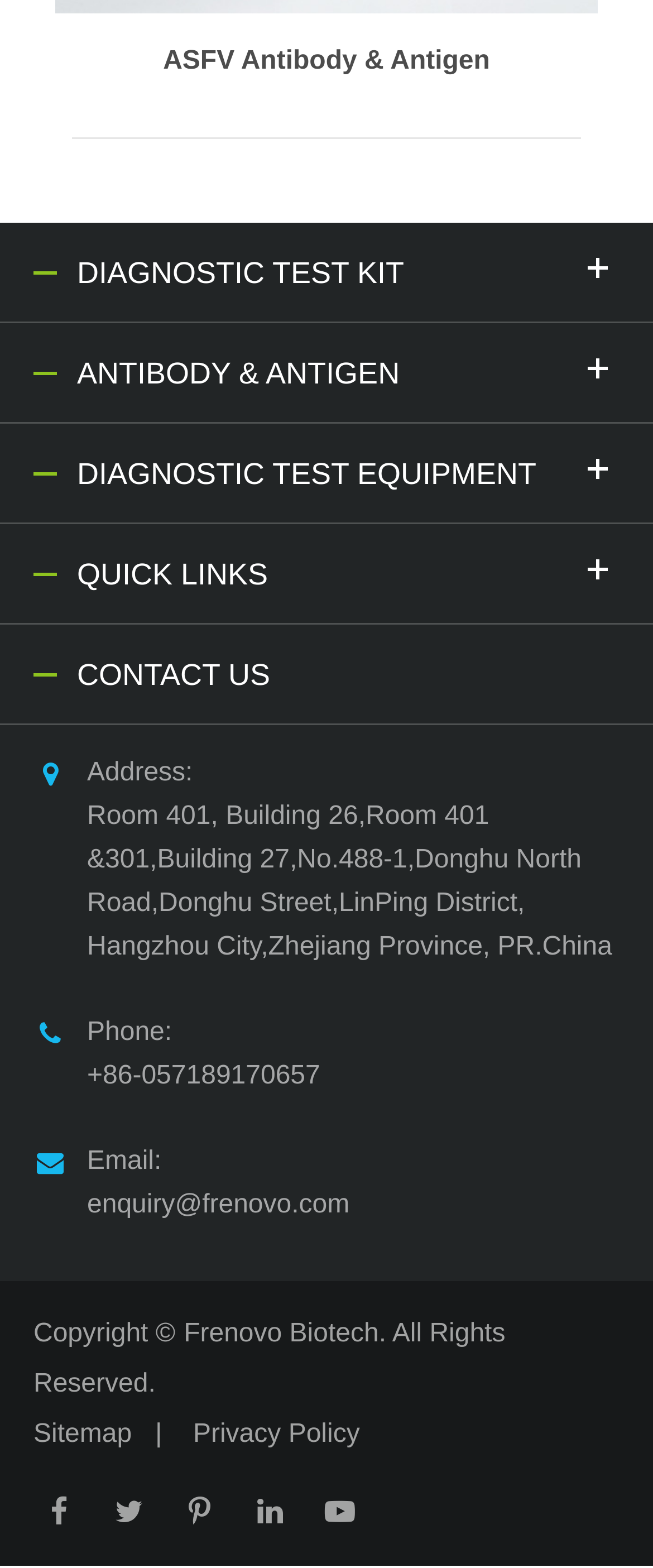What is the copyright information?
Your answer should be a single word or phrase derived from the screenshot.

Copyright Frenovo Biotech.